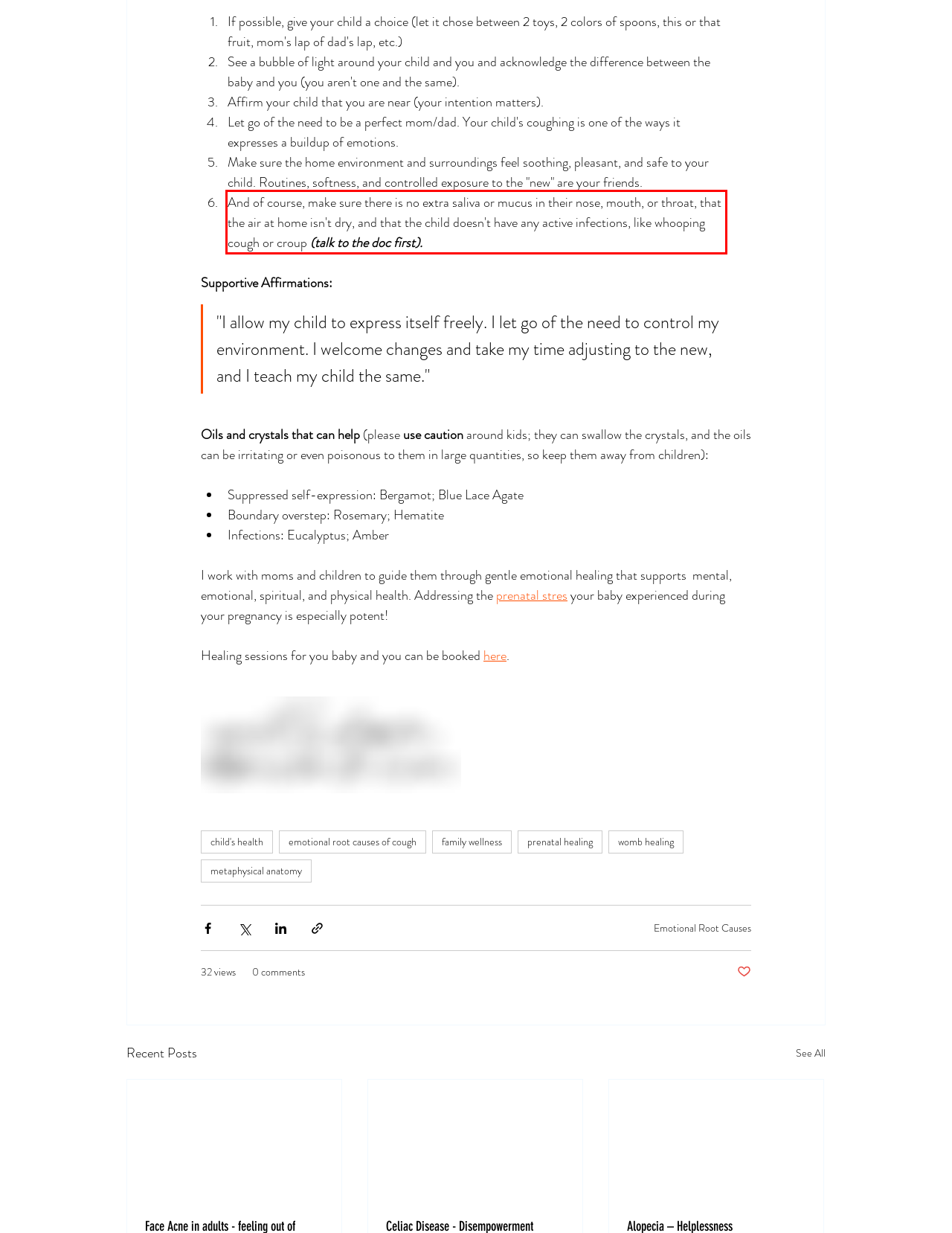There is a UI element on the webpage screenshot marked by a red bounding box. Extract and generate the text content from within this red box.

And of course, make sure there is no extra saliva or mucus in their nose, mouth, or throat, that the air at home isn't dry, and that the child doesn't have any active infections, like whooping cough or croup (talk to the doc first).